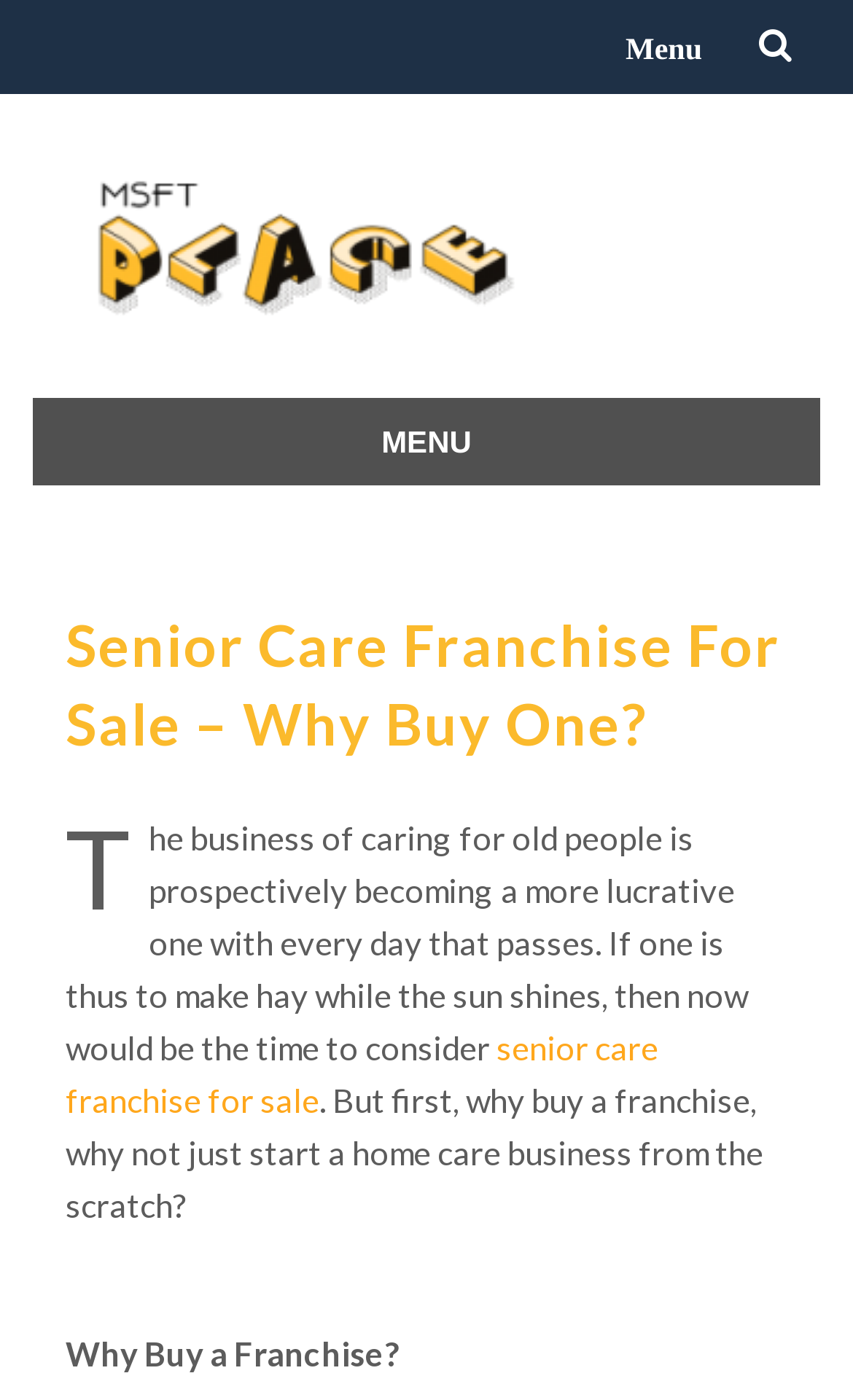Give a detailed account of the webpage's layout and content.

The webpage is about senior care franchise opportunities, with a focus on why buying a franchise is a lucrative business venture. At the top right corner, there are two buttons, one with a hamburger icon and another labeled "Menu", which controls the primary menu. Below these buttons, there is a layout table that spans the entire width of the page. 

On the top left side, there is a link to "MSFT Place" accompanied by an image with the same name. Below this, there is another button labeled "MENU" on the top left side, and a link to "Skip to content" adjacent to it. 

The main content of the page starts with a heading that reads "Senior Care Franchise For Sale – Why Buy One?". This is followed by a paragraph of text that discusses the growing business of senior care and the importance of considering franchise opportunities. 

Below this paragraph, there is a link to "senior care franchise for sale", followed by another paragraph of text that questions the benefits of buying a franchise over starting a home care business from scratch. The page then has a few lines of empty space, and finally, a subheading that reads "Why Buy a Franchise?".